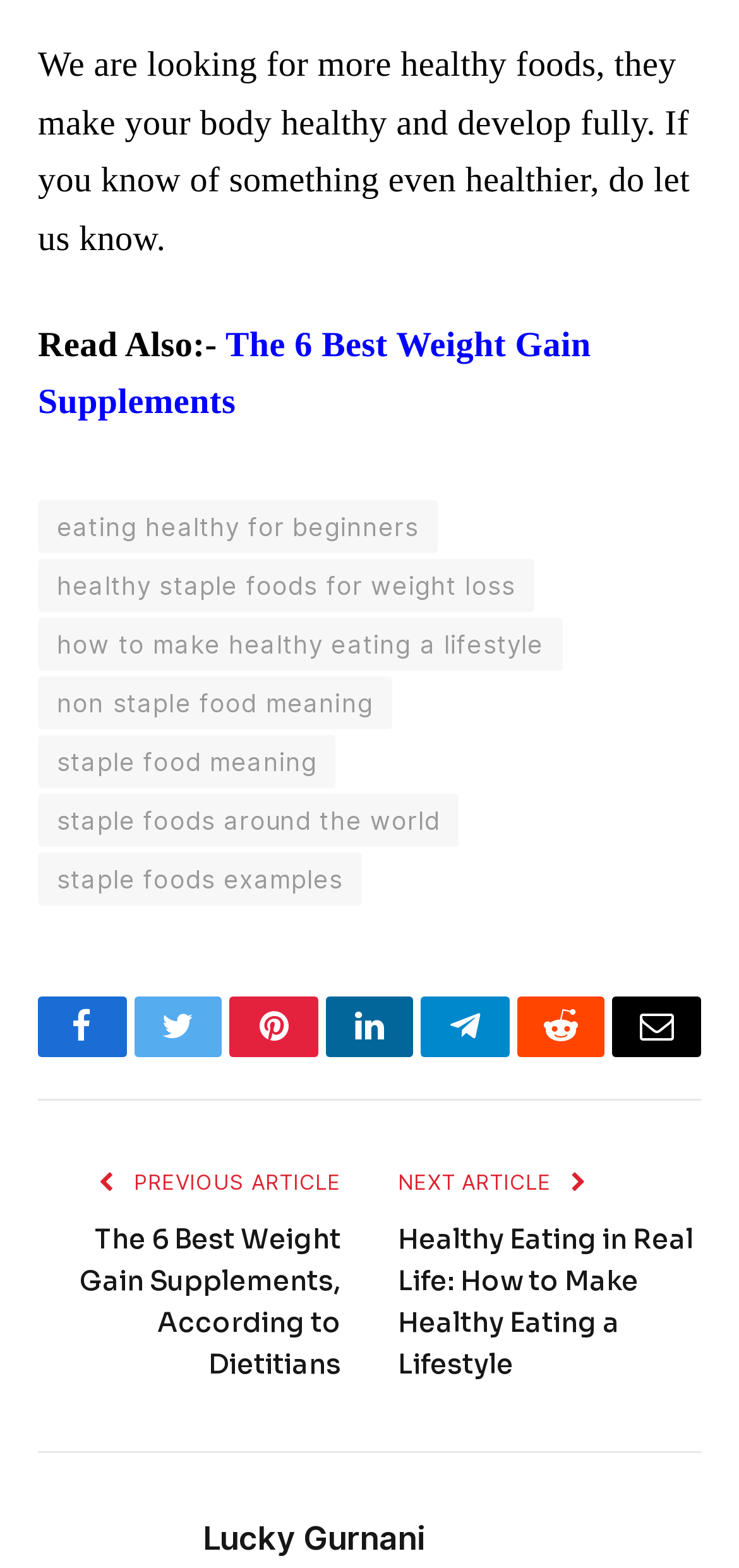Using the information shown in the image, answer the question with as much detail as possible: Who is the author of the webpage?

The author of the webpage is Lucky Gurnani, as indicated by the link with the text at the bottom of the webpage.